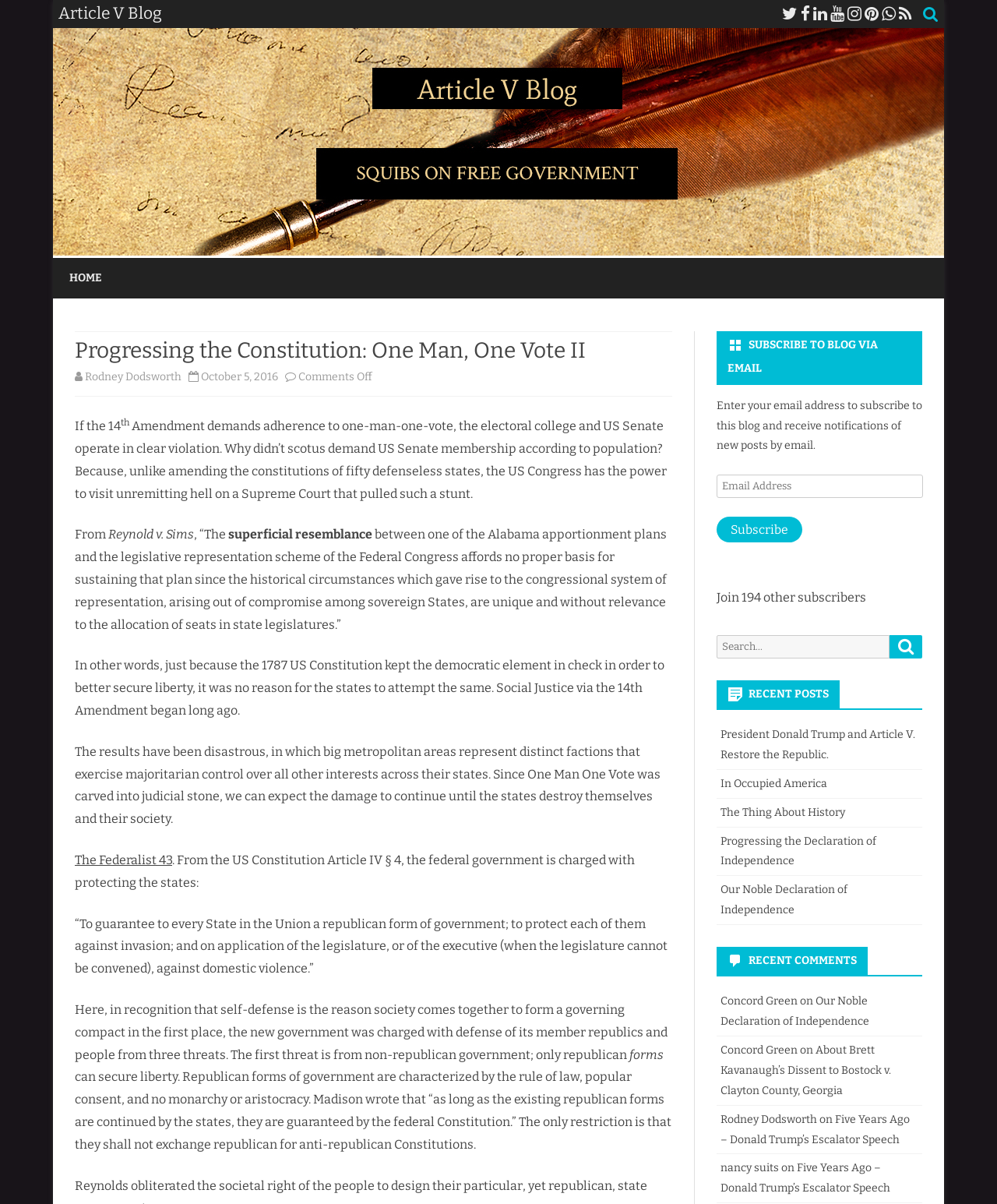Generate the text of the webpage's primary heading.

Progressing the Constitution: One Man, One Vote II